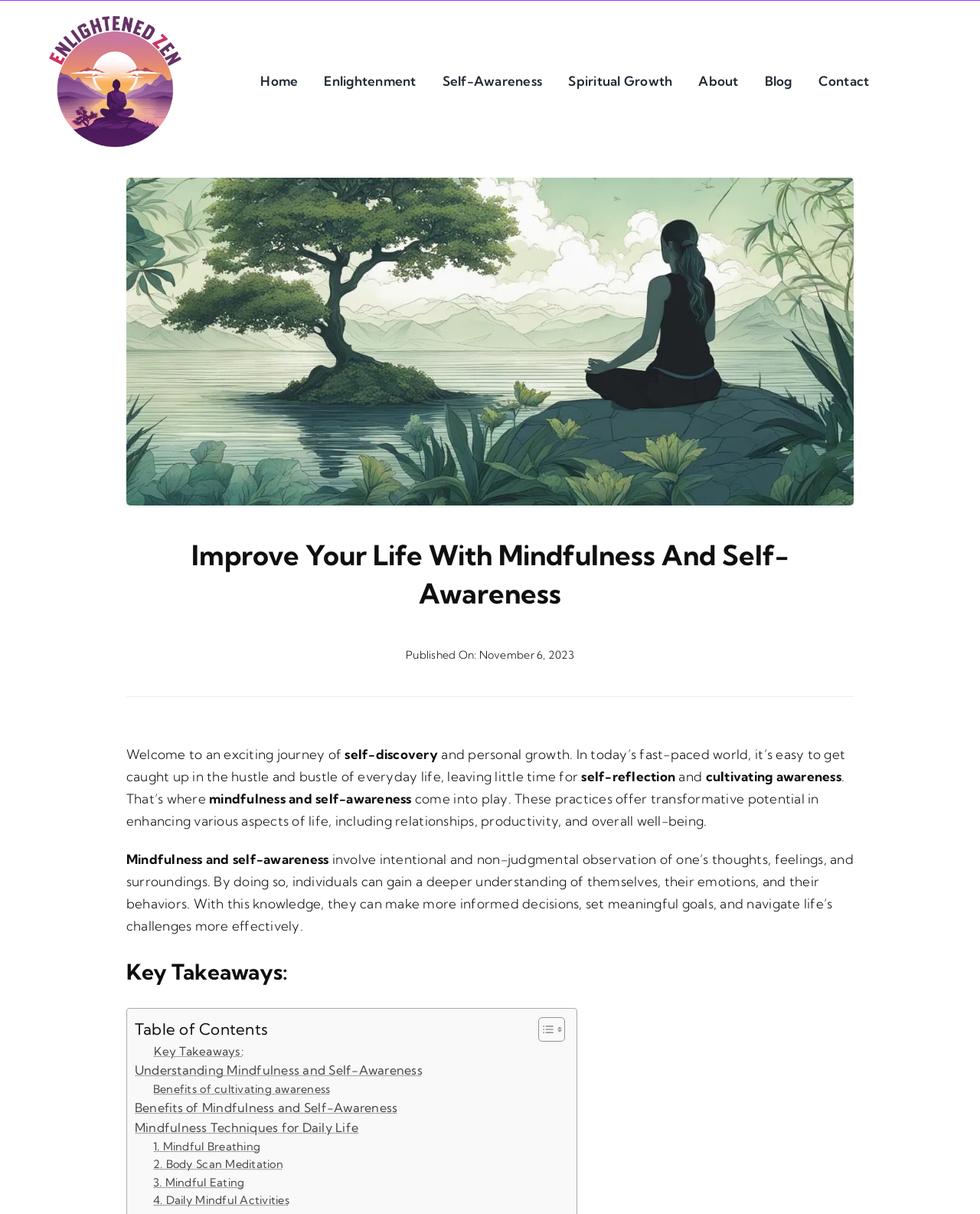By analyzing the image, answer the following question with a detailed response: What is the purpose of the 'Toggle Table of Content' link?

The 'Toggle Table of Content' link is located next to the 'Table of Contents' text, and it has two images of arrows pointing up and down. This suggests that the link is used to toggle the visibility of the table of contents, allowing users to show or hide it as needed.